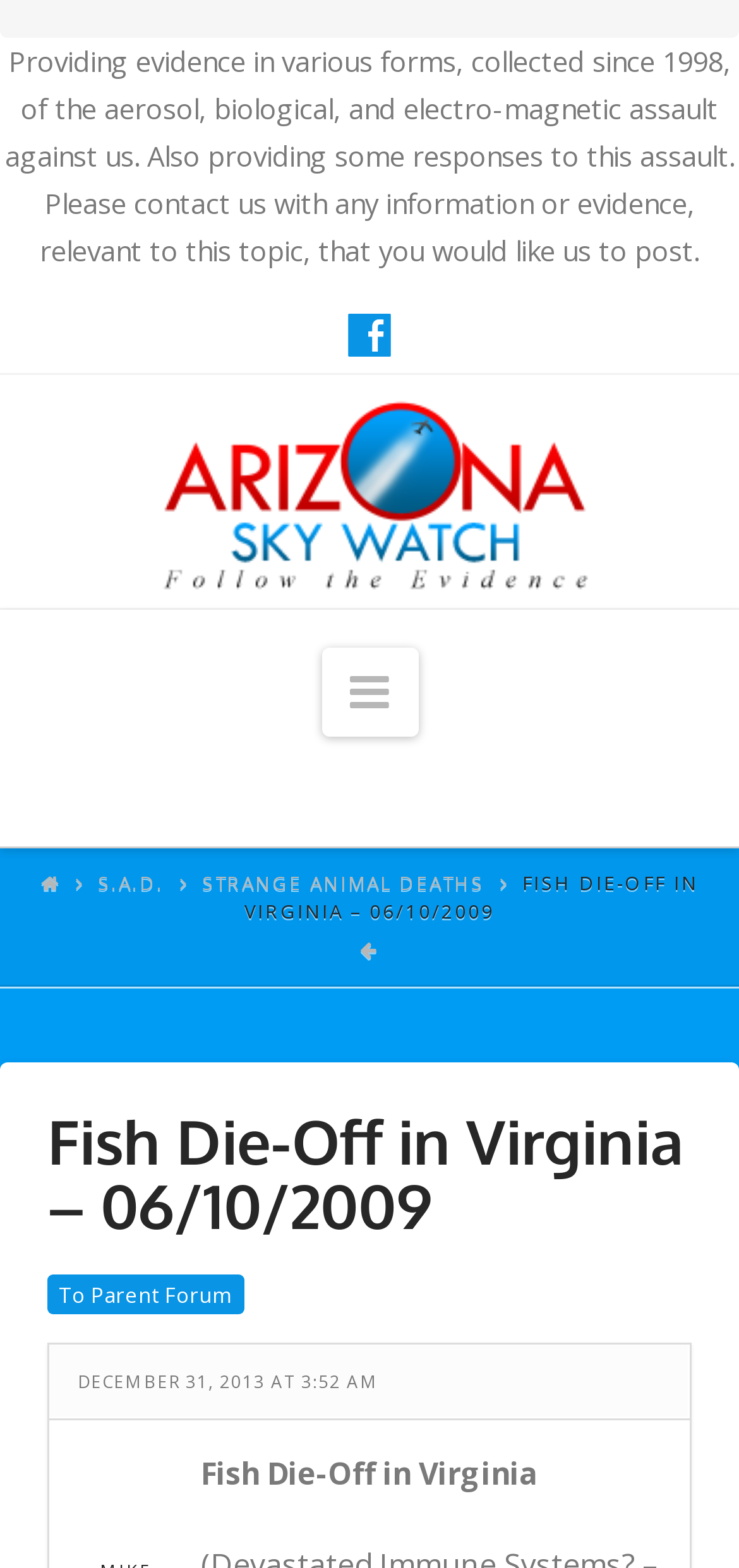Please respond to the question using a single word or phrase:
What is the date mentioned on the webpage?

December 31, 2013